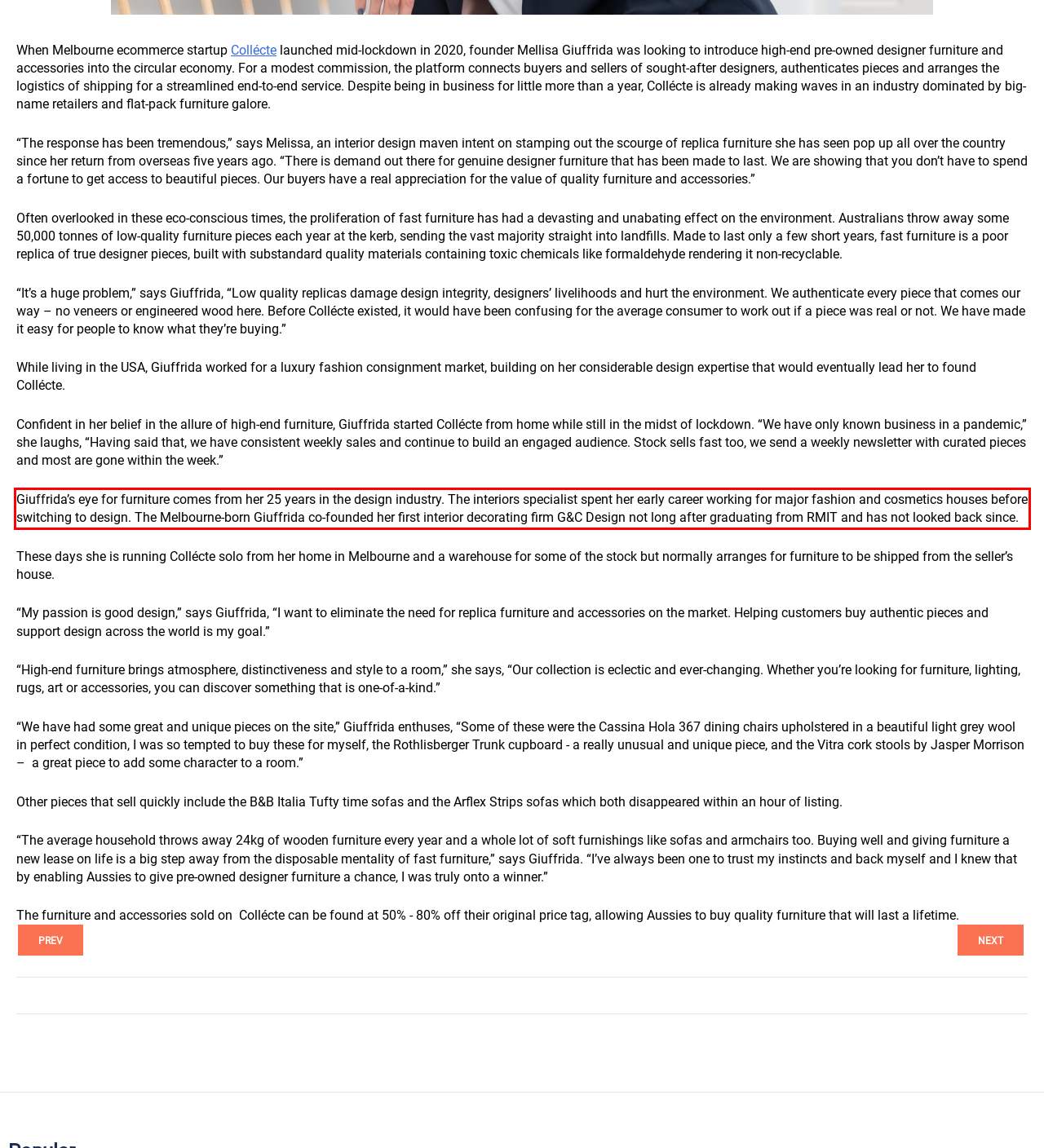You are presented with a webpage screenshot featuring a red bounding box. Perform OCR on the text inside the red bounding box and extract the content.

Giuffrida’s eye for furniture comes from her 25 years in the design industry. The interiors specialist spent her early career working for major fashion and cosmetics houses before switching to design. The Melbourne-born Giuffrida co-founded her first interior decorating firm G&C Design not long after graduating from RMIT and has not looked back since.